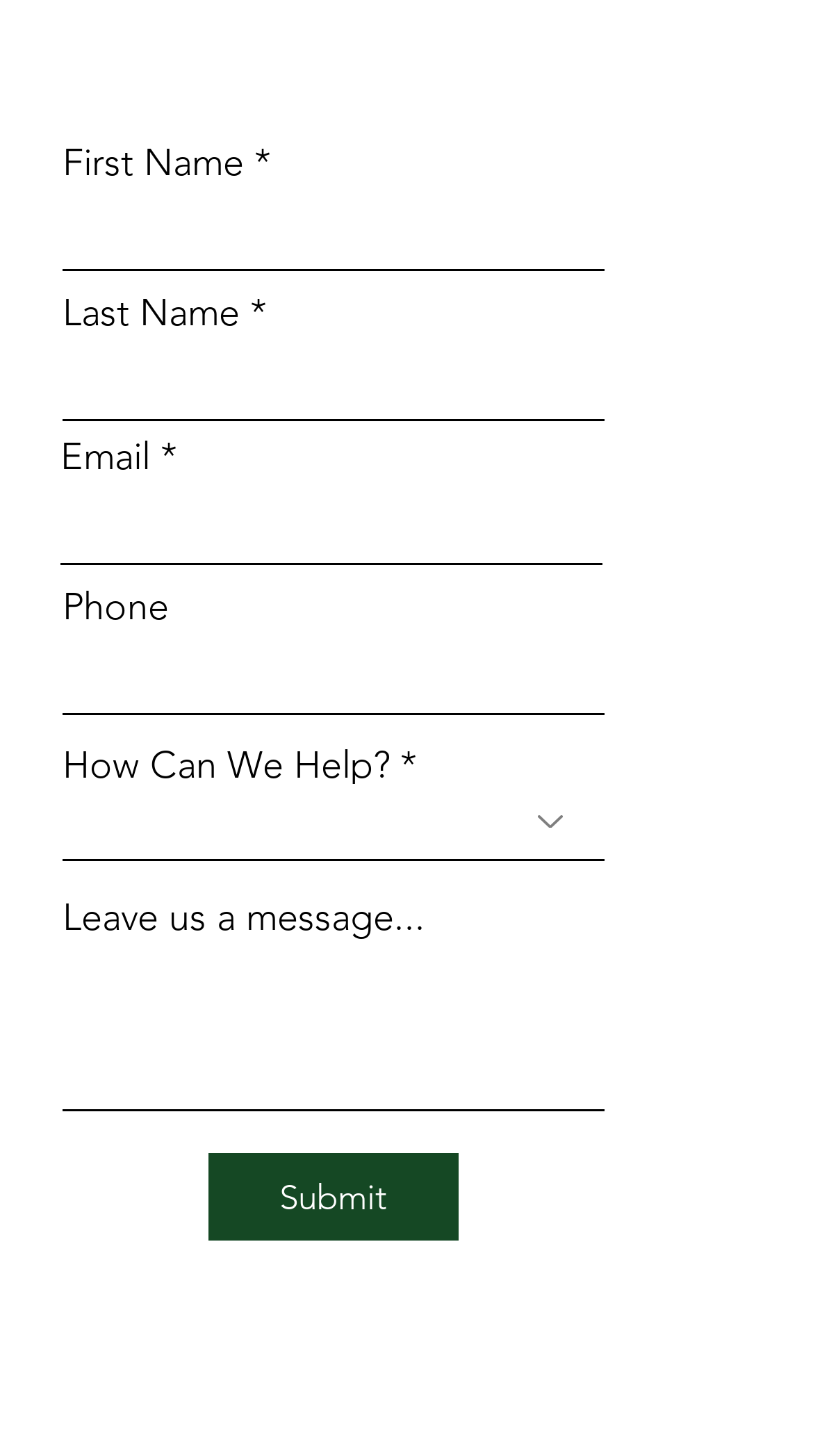Respond with a single word or short phrase to the following question: 
What is the purpose of the 'How Can We Help?' field?

Selecting a help option